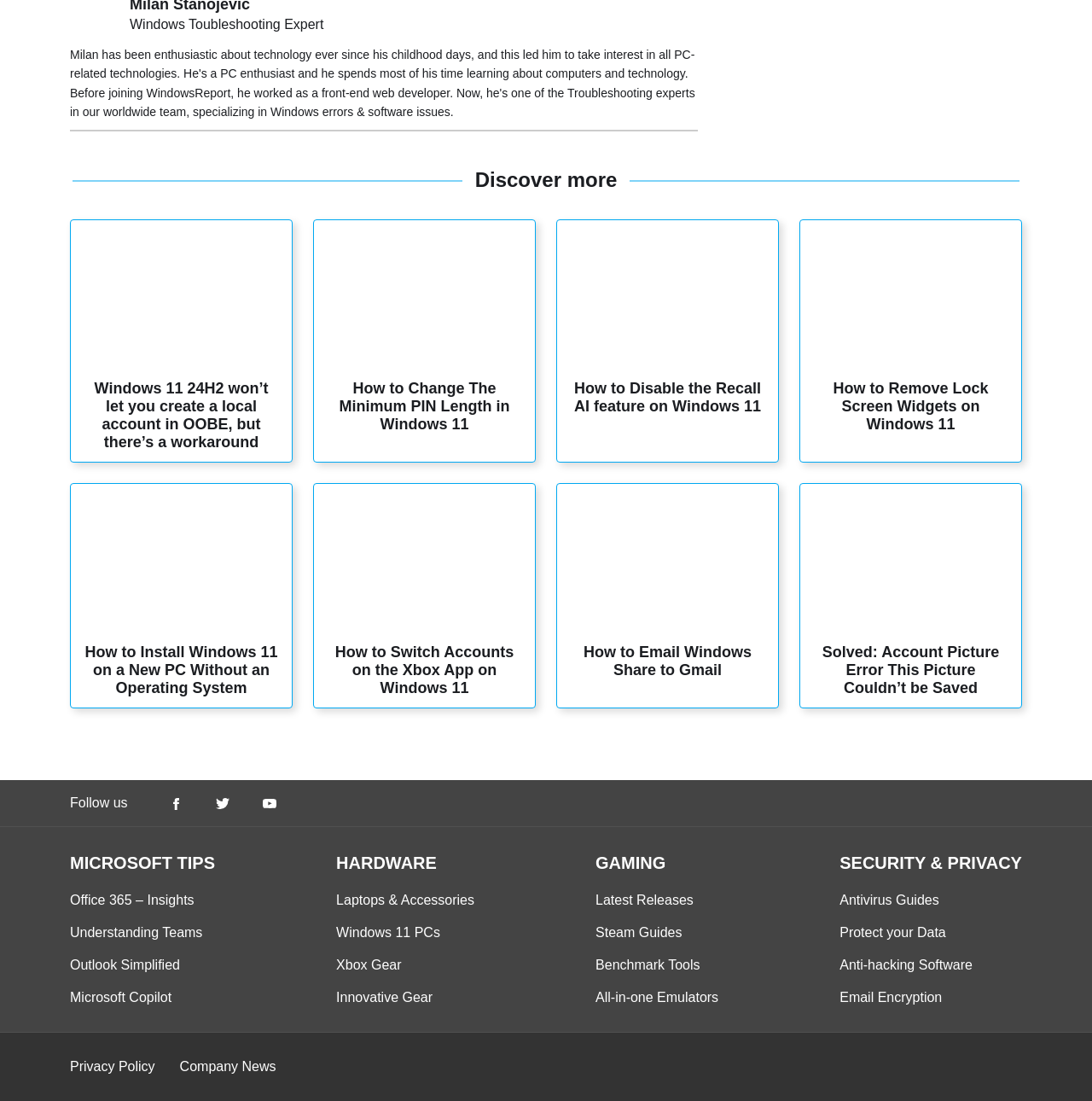Look at the image and give a detailed response to the following question: What is the name of the company behind this webpage?

The Reflector Media logo is displayed at the bottom of the webpage, indicating that Reflector Media is the company responsible for creating and maintaining the webpage.